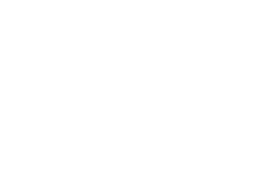Detail the scene depicted in the image with as much precision as possible.

The image features an abstract logo or symbol associated with "Brics Africa Consulting." This design concept reflects the firm’s focus on digital marketing and strategic services. Positioned prominently within the webpage content, it embodies the innovative and professional identity of the company, which aims to help businesses achieve their marketing goals. The logo is set against a neutral background, enhancing its visual impact and making it a key element in representing the brand's commitment to excellence in consulting and research services.